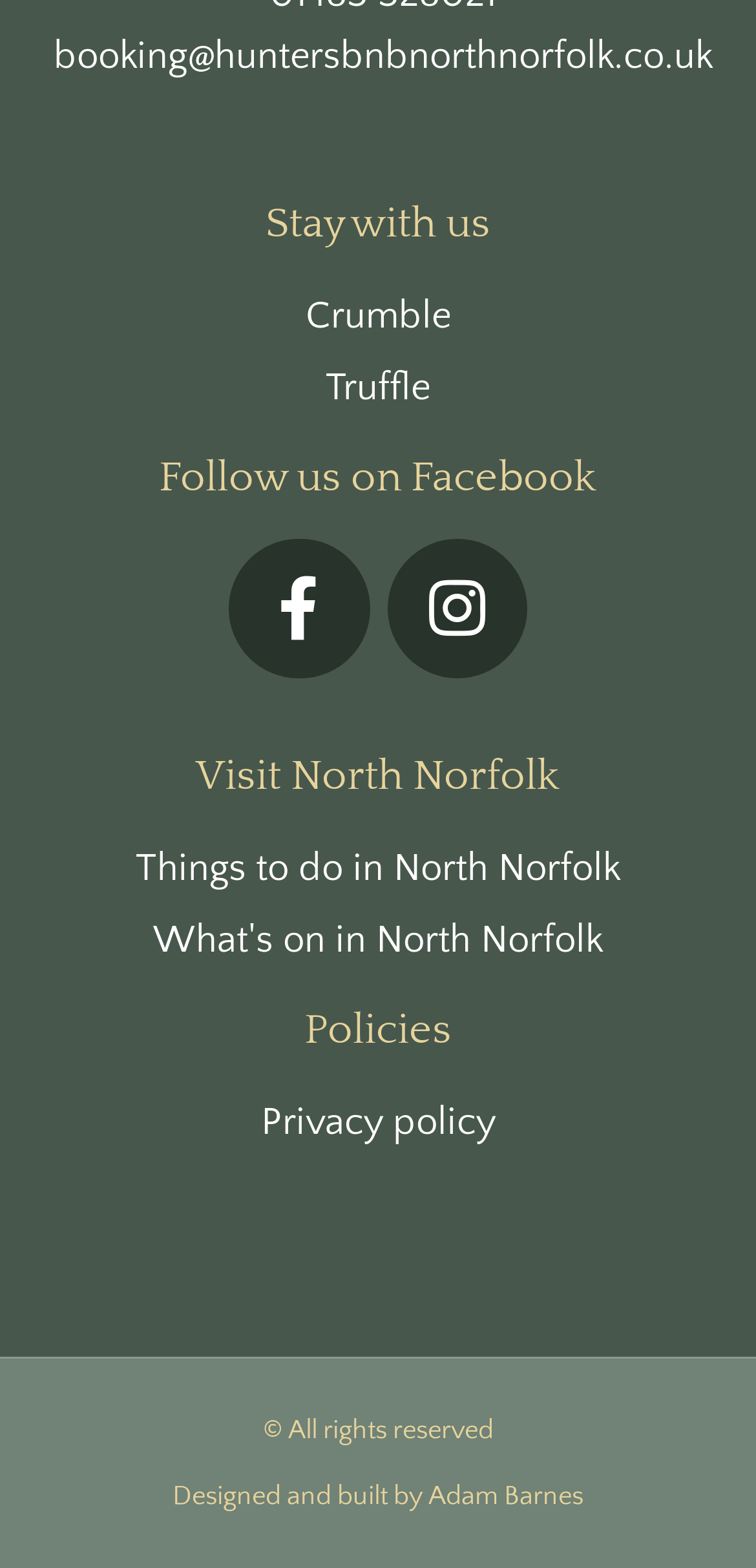Please provide the bounding box coordinates for the element that needs to be clicked to perform the instruction: "Explore things to do in North Norfolk". The coordinates must consist of four float numbers between 0 and 1, formatted as [left, top, right, bottom].

[0.179, 0.534, 0.821, 0.574]